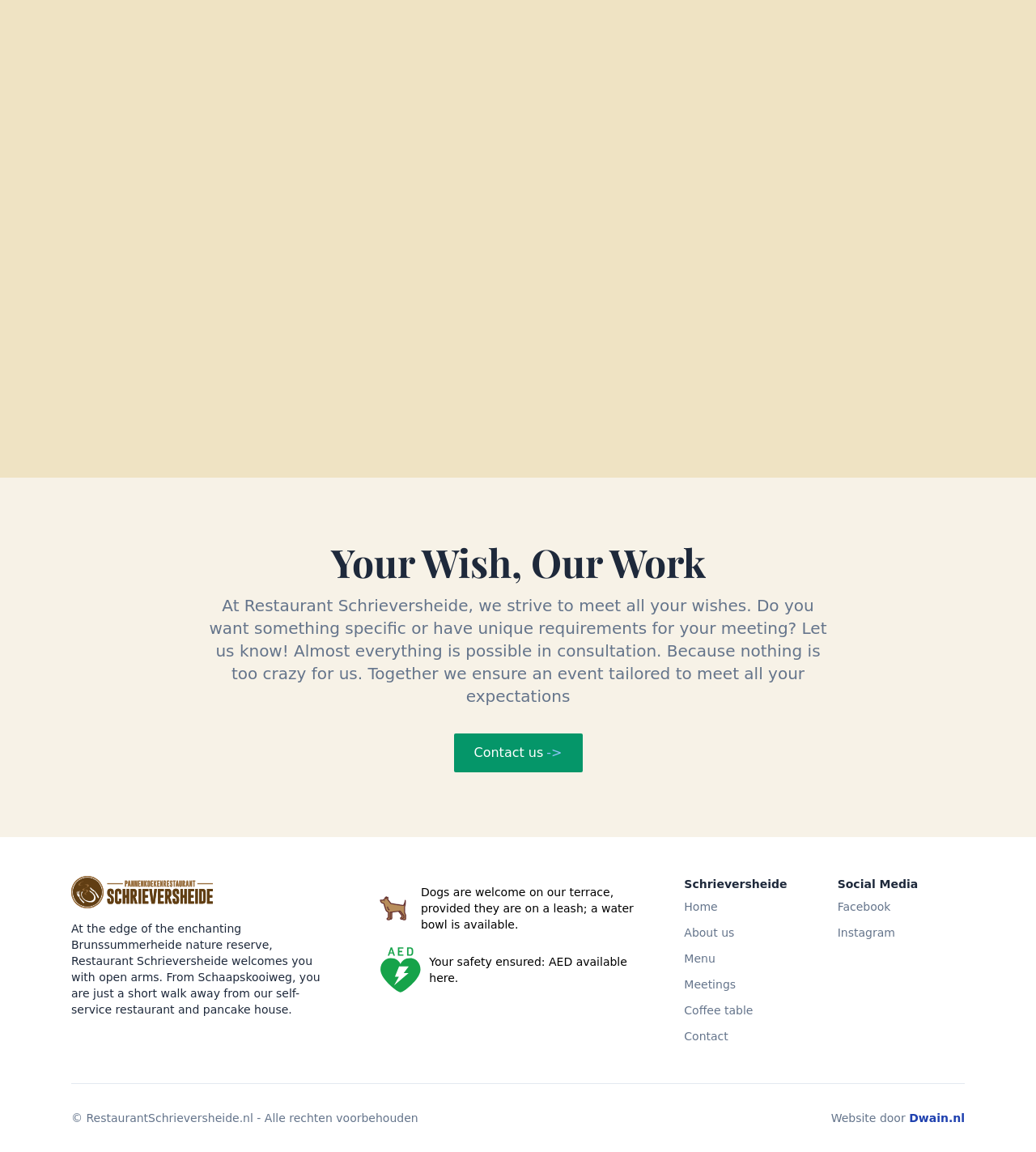Please identify the bounding box coordinates of the clickable area that will fulfill the following instruction: "Search for something". The coordinates should be in the format of four float numbers between 0 and 1, i.e., [left, top, right, bottom].

None